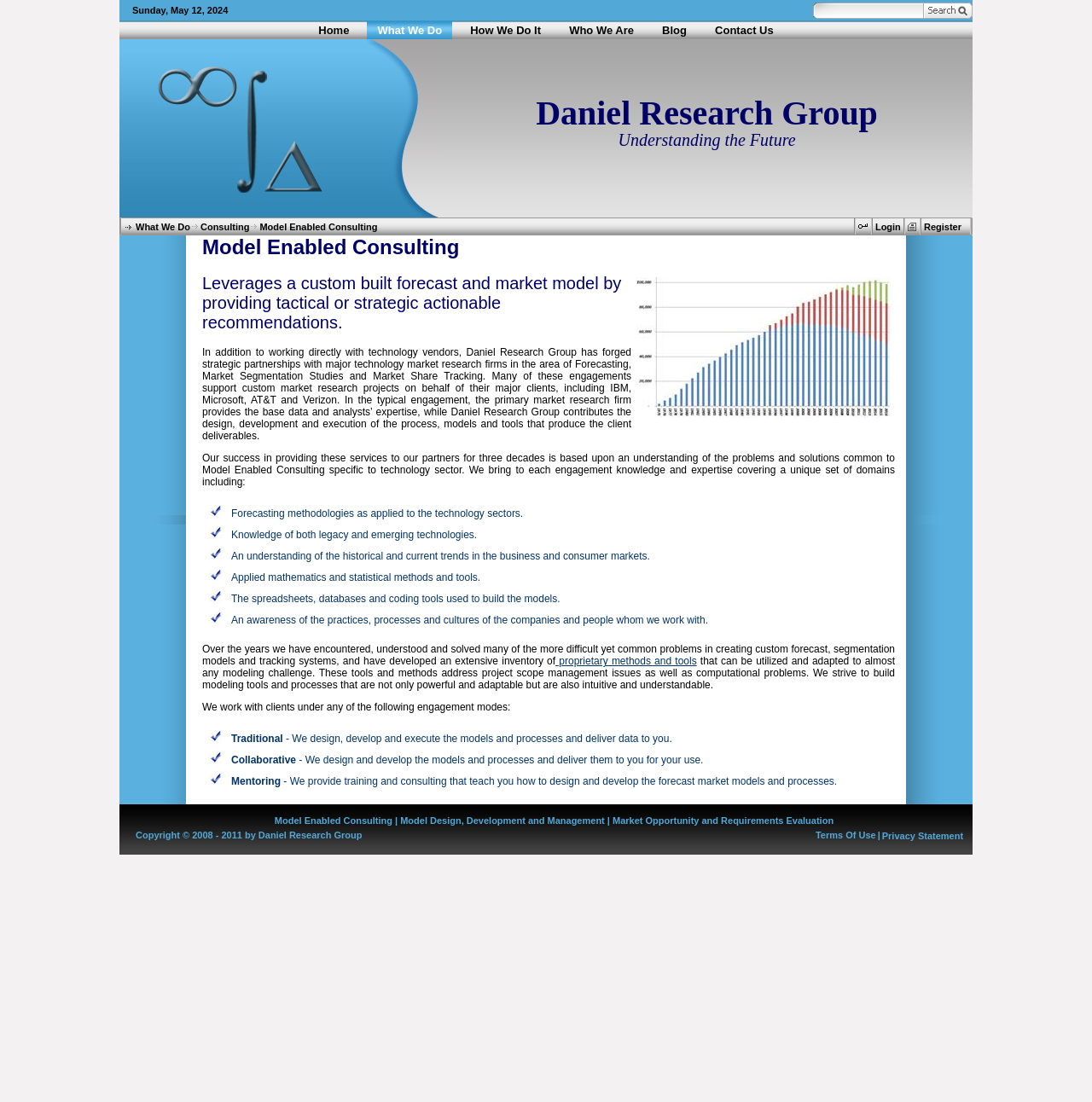Is there a search box on the webpage?
Please describe in detail the information shown in the image to answer the question.

I searched the entire webpage and did not find any layout table cell or text box that resembles a search box.